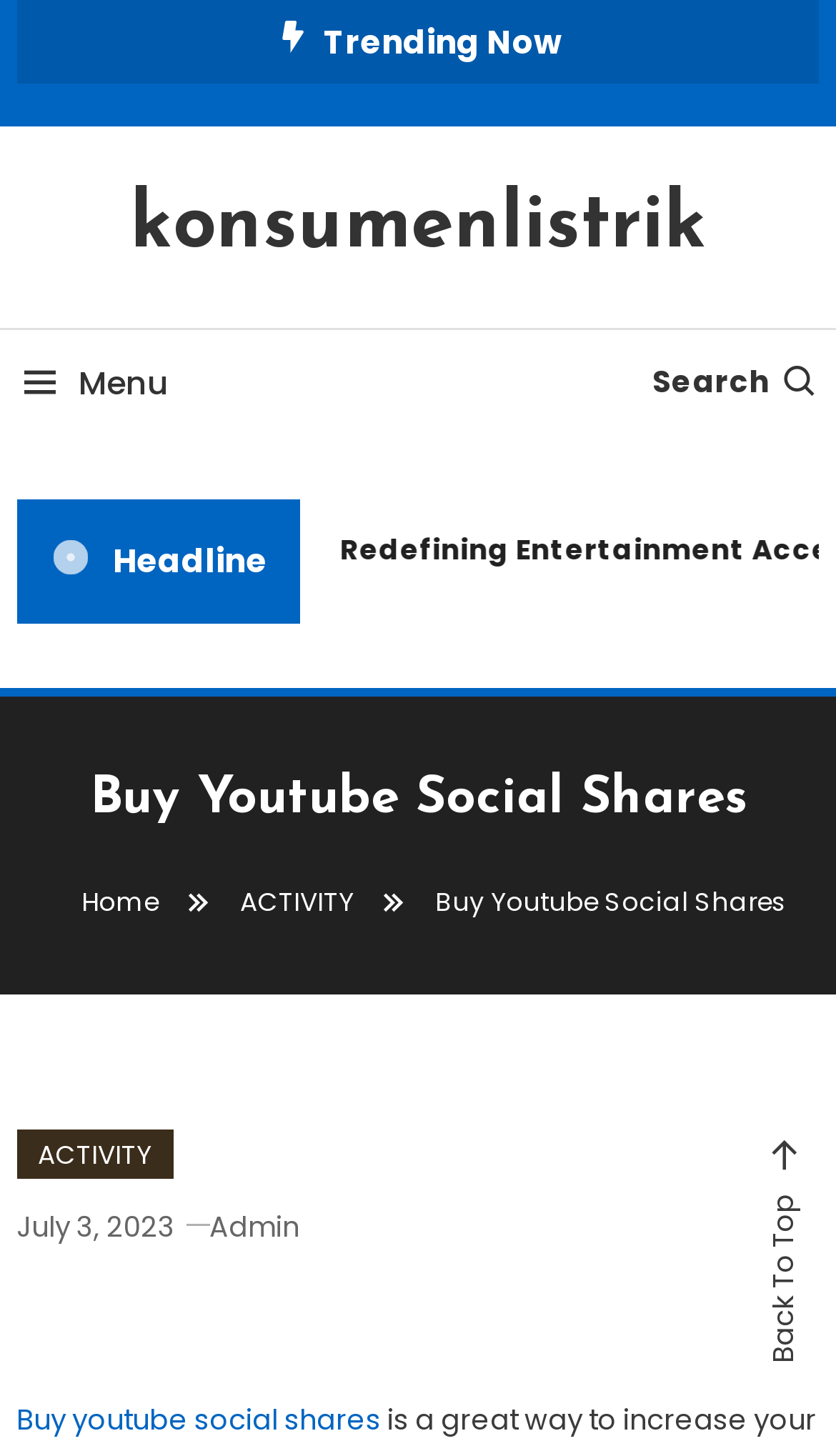How many trending now links are on the page?
Carefully examine the image and provide a detailed answer to the question.

I looked for links with the text 'Trending Now' and found only one link with that text.